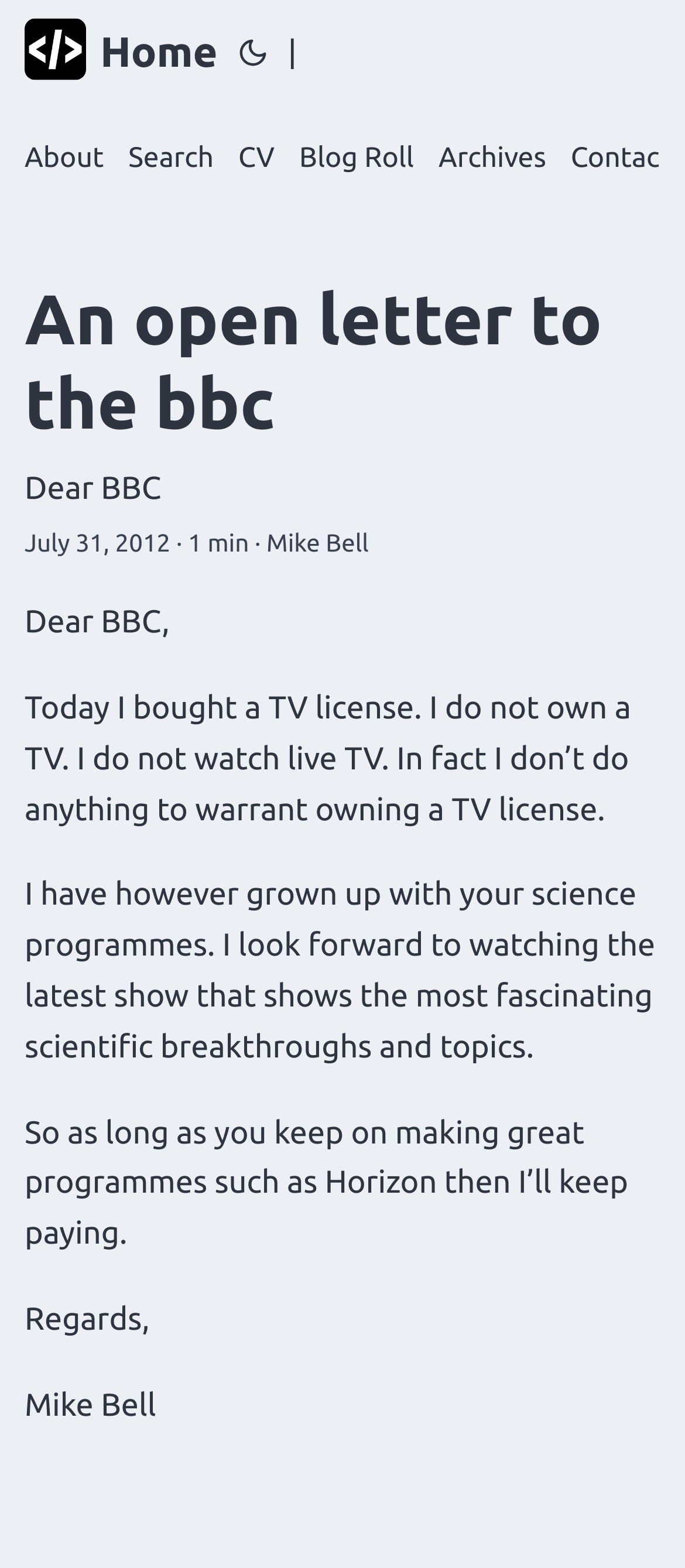Summarize the webpage with intricate details.

The webpage is a blog post titled "An open letter to the BBC" by Mike Bell. At the top left corner, there is a logo image with a "Home" link next to it. To the right of the logo, there are several links, including "About", "Search", "CV", "Blog Roll", "Archives", and "Contact", which are aligned horizontally. 

Below the links, there is a main article section that takes up most of the page. The article has a heading "An open letter to the BBC" followed by a date "July 31, 2012" and the author's name "Mike Bell". The main content of the article is a letter to the BBC, which starts with "Dear BBC," and expresses the author's appreciation for the BBC's science programs, particularly Horizon, and their decision to pay for a TV license despite not owning a TV. The letter is divided into four paragraphs, with the author's signature "Regards, Mike Bell" at the end.